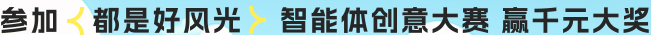Detail everything you observe in the image.

The image features a vibrant and eye-catching banner promoting an "Intelligent Creation Contest" with the enticing message "Join us! It's a good opportunity!" The design incorporates bold colors and playful font styles, enhancing its appeal for potential participants. The words emphasize creativity and engagement, inviting individuals to participate for a chance to win substantial prizes, specified as "thousands of yuan." This promotional material aims to attract interest and encourage submissions in a competitive yet enjoyable environment.